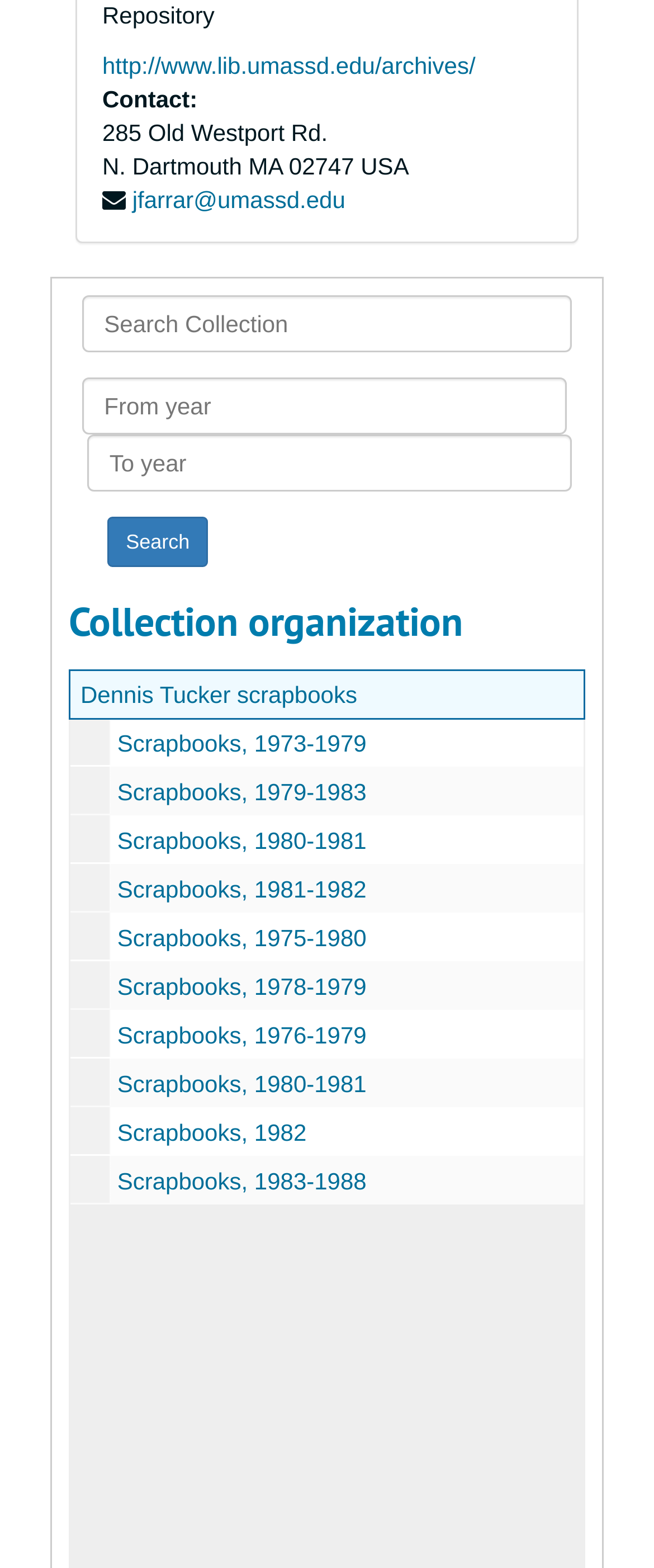Refer to the image and provide an in-depth answer to the question: 
How many scrapbook links are listed under 'Collection organization'?

I found the 'Collection organization' heading by looking at the UI elements on the webpage. Under this heading, there are multiple links with text 'Scrapbooks' followed by a year range. I counted the number of links and found that there are 9 scrapbook links.